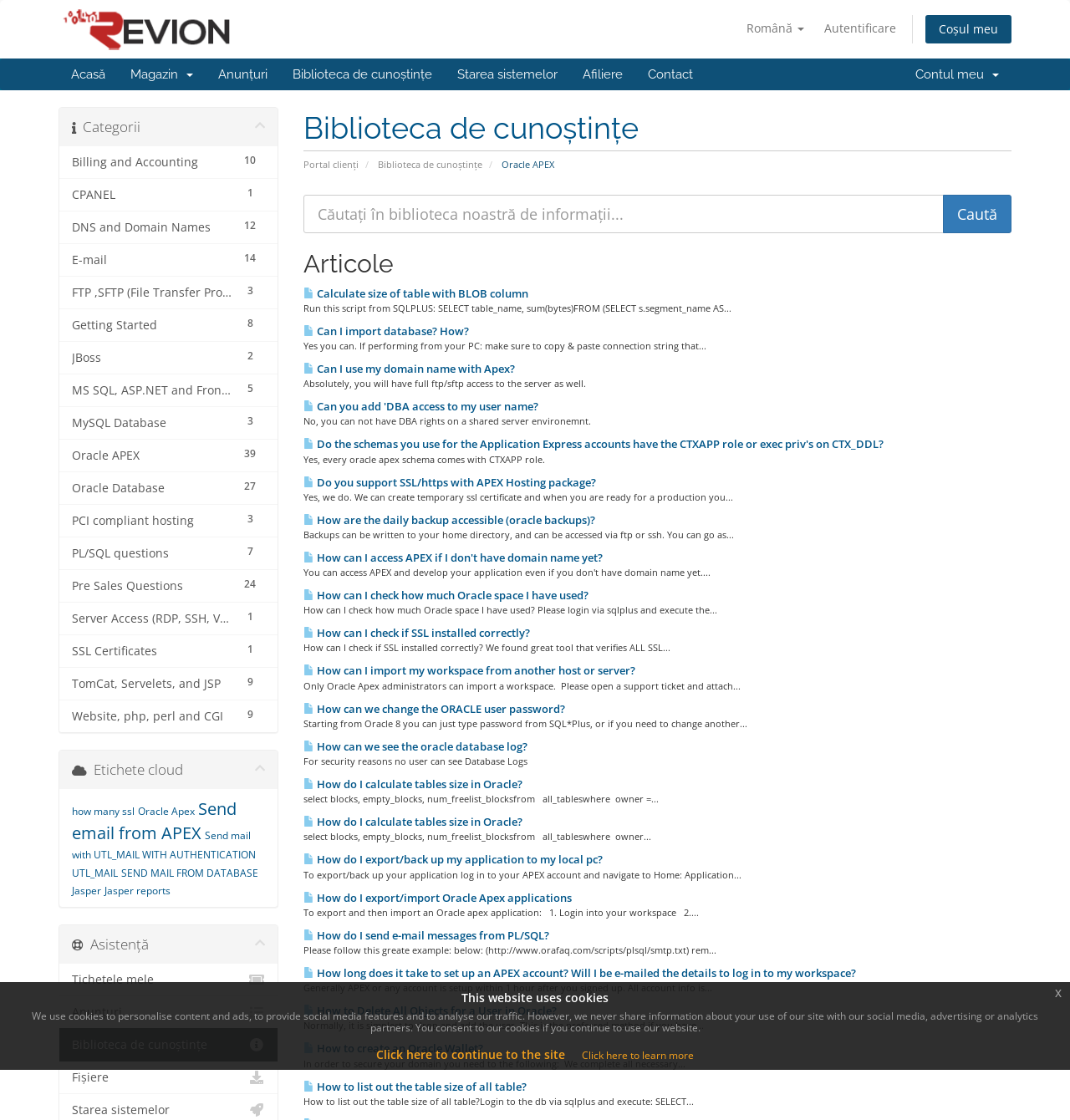Please provide the bounding box coordinates for the element that needs to be clicked to perform the instruction: "Search for something". The coordinates must consist of four float numbers between 0 and 1, formatted as [left, top, right, bottom].

None